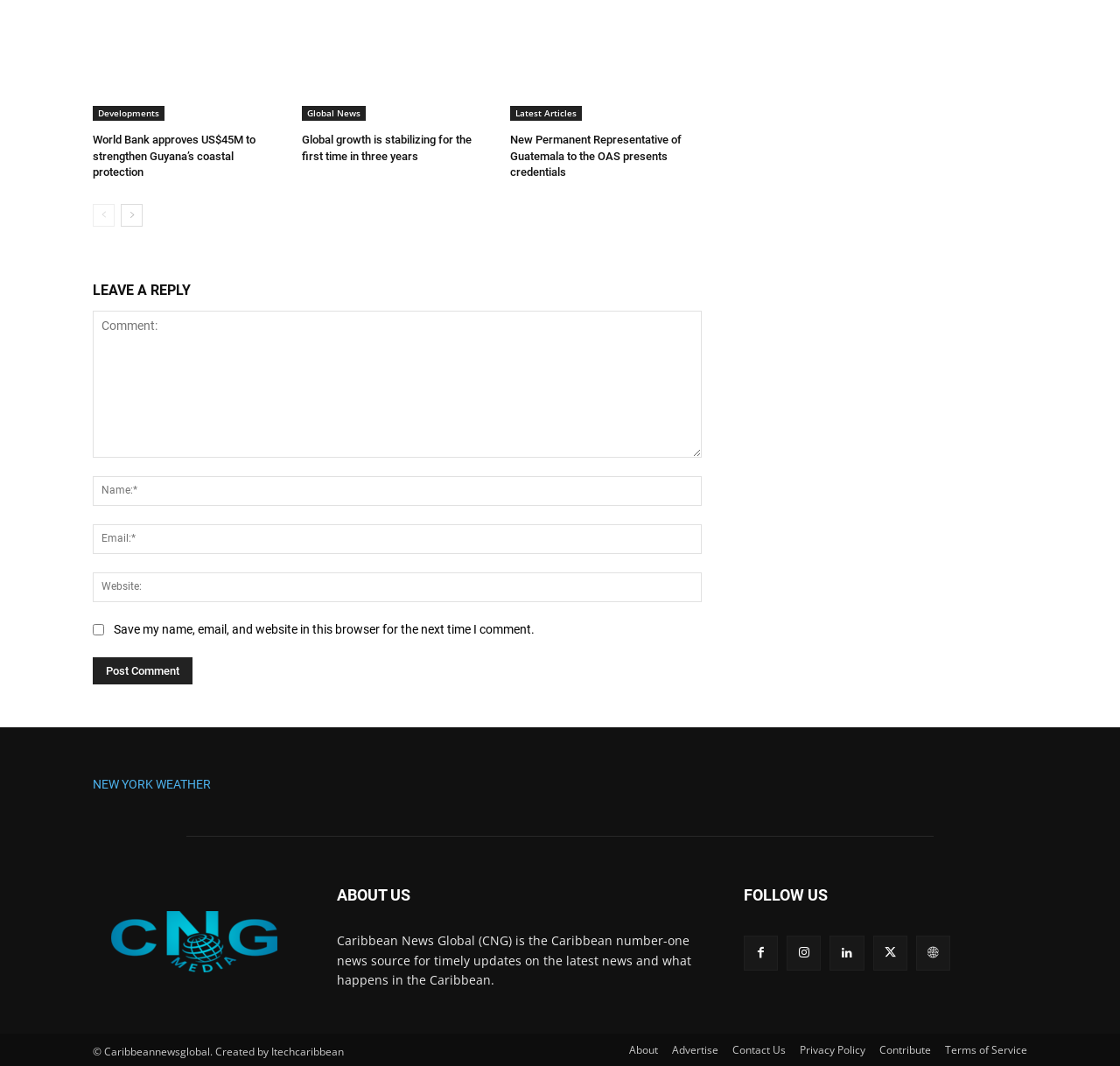Using the webpage screenshot, locate the HTML element that fits the following description and provide its bounding box: "NEW YORK WEATHER".

[0.083, 0.728, 0.188, 0.741]